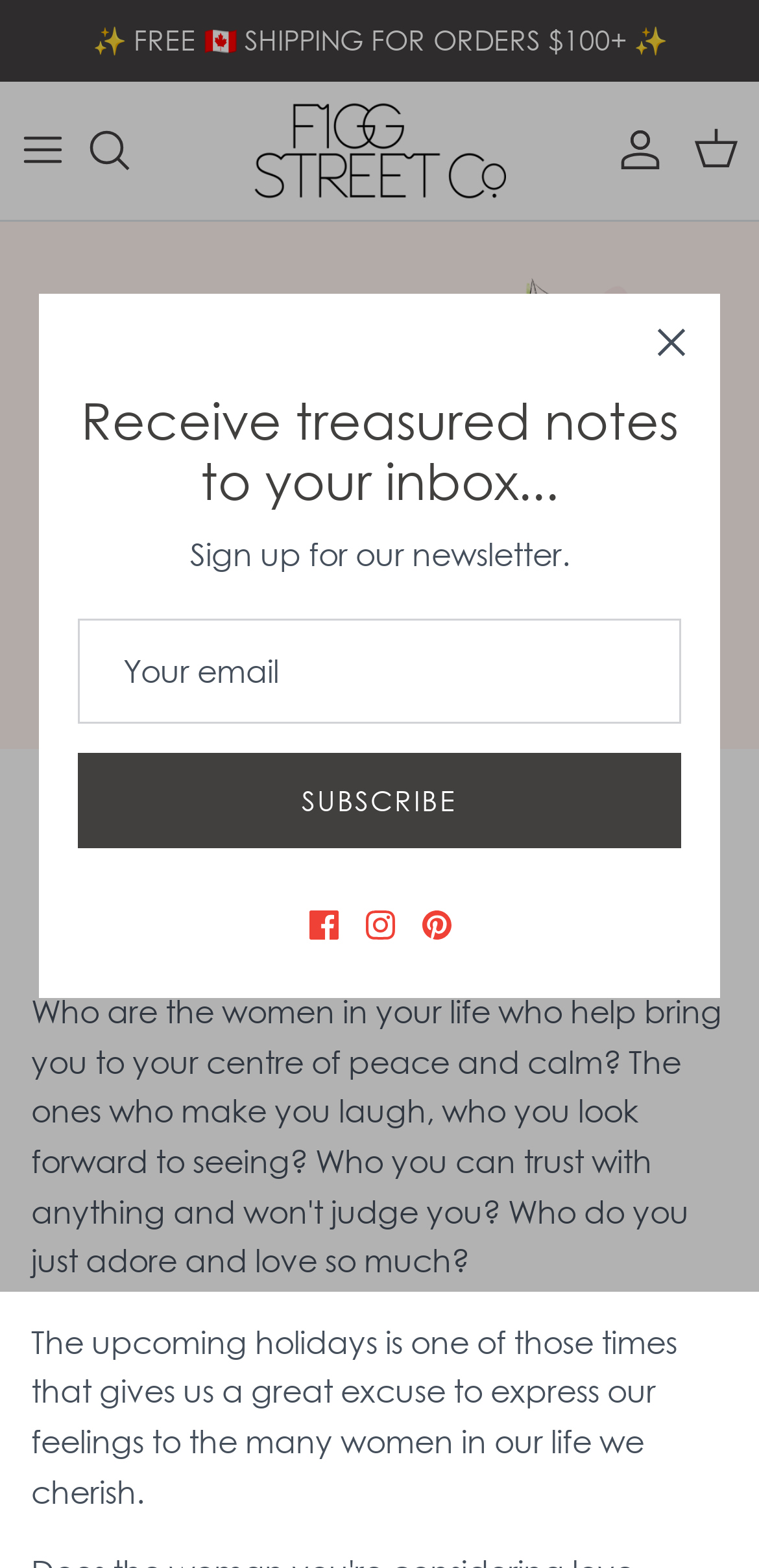Elaborate on the webpage's design and content in a detailed caption.

This webpage is about gift ideas for women, with a focus on expressing feelings and appreciation towards them. At the top, there is a prominent banner announcing free shipping for orders over $100. Below this, there are navigation buttons, including "Previous" and "Next" buttons, as well as a "Toggle menu" button that controls the main navigation menu.

The main navigation menu is located at the top left of the page and includes links to "Search", "Figg Street Co.", and "Account". There is also a logo of Figg Street Co. with an image. On the top right, there are social media links to Facebook, Instagram, and Pinterest.

The main content of the page is divided into sections. The first section has a heading "Gift Ideas For Her" and a paragraph of text that discusses the importance of expressing feelings to the women in our lives. Below this, there are several links to different categories, including "FERRIS WHEEL PRESS", "RHODIA", "SMITTEN ON PAPER", and "GIFT CARDS".

On the right side of the page, there is a modal dialog box with a heading "Receive treasured notes to your inbox..." and a form to sign up for a newsletter. The form includes a text box to enter an email address and a "SUBSCRIBE" button.